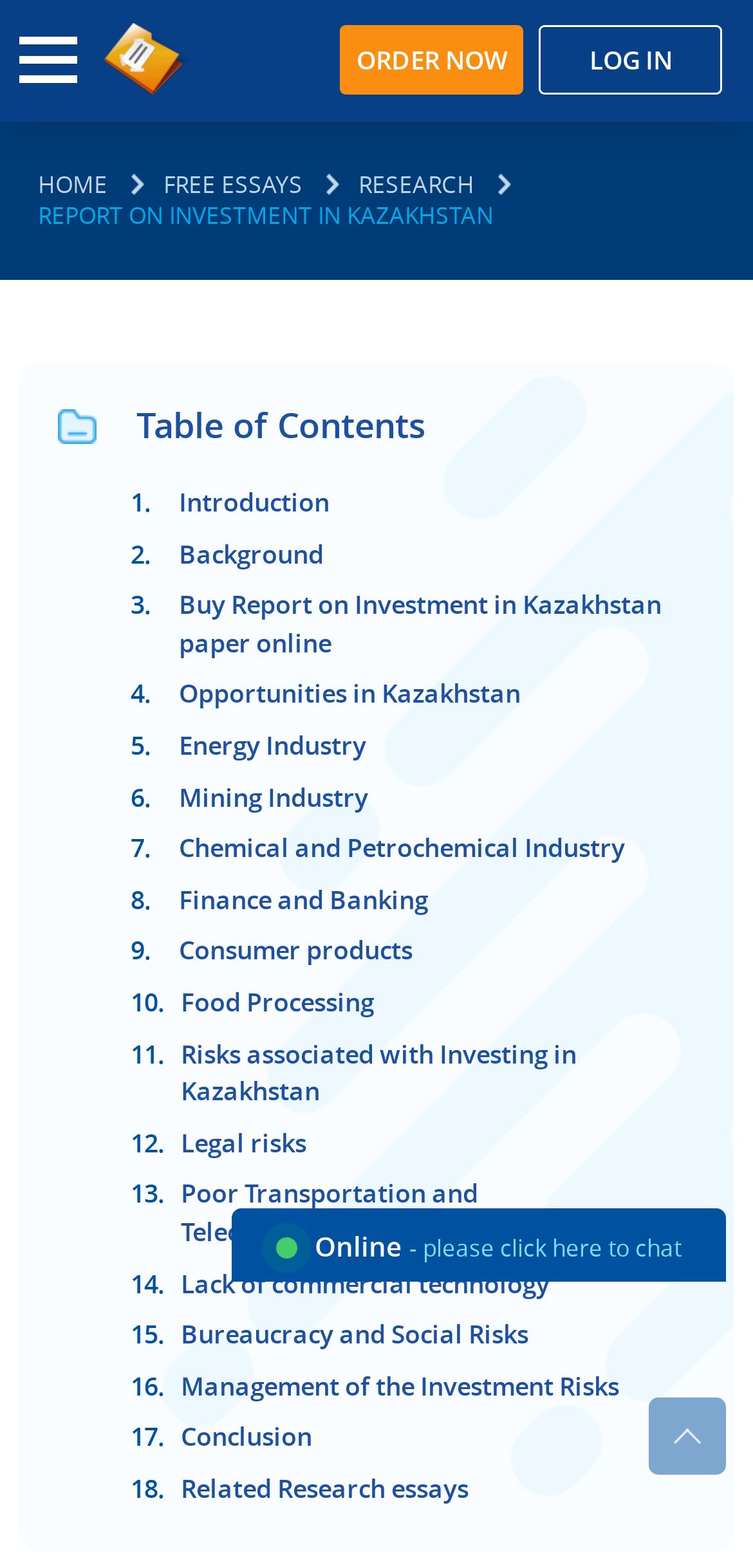Deliver a detailed narrative of the webpage's visual and textual elements.

This webpage is about a research essay on "Report on Investment in Kazakhstan" provided by Supreme-Essay.com. At the top left corner, there is a logo of Supreme-Essay.com, accompanied by a link to the website. On the top right corner, there are two buttons: "ORDER NOW" and "LOG IN". 

Below the logo, there is a navigation menu with four links: "HOME", "FREE ESSAYS", "RESEARCH", and the title of the essay "REPORT ON INVESTMENT IN KAZAKHSTAN". 

The main content of the webpage is a table of contents for the research essay, which is divided into several sections including "Introduction", "Background", "Opportunities in Kazakhstan", "Energy Industry", "Mining Industry", and so on. Each section is represented by a link. 

At the bottom of the webpage, there is a message saying "Online - please click here to chat" with a "Live chat online" link and an accompanying image of a chat icon on the right side.